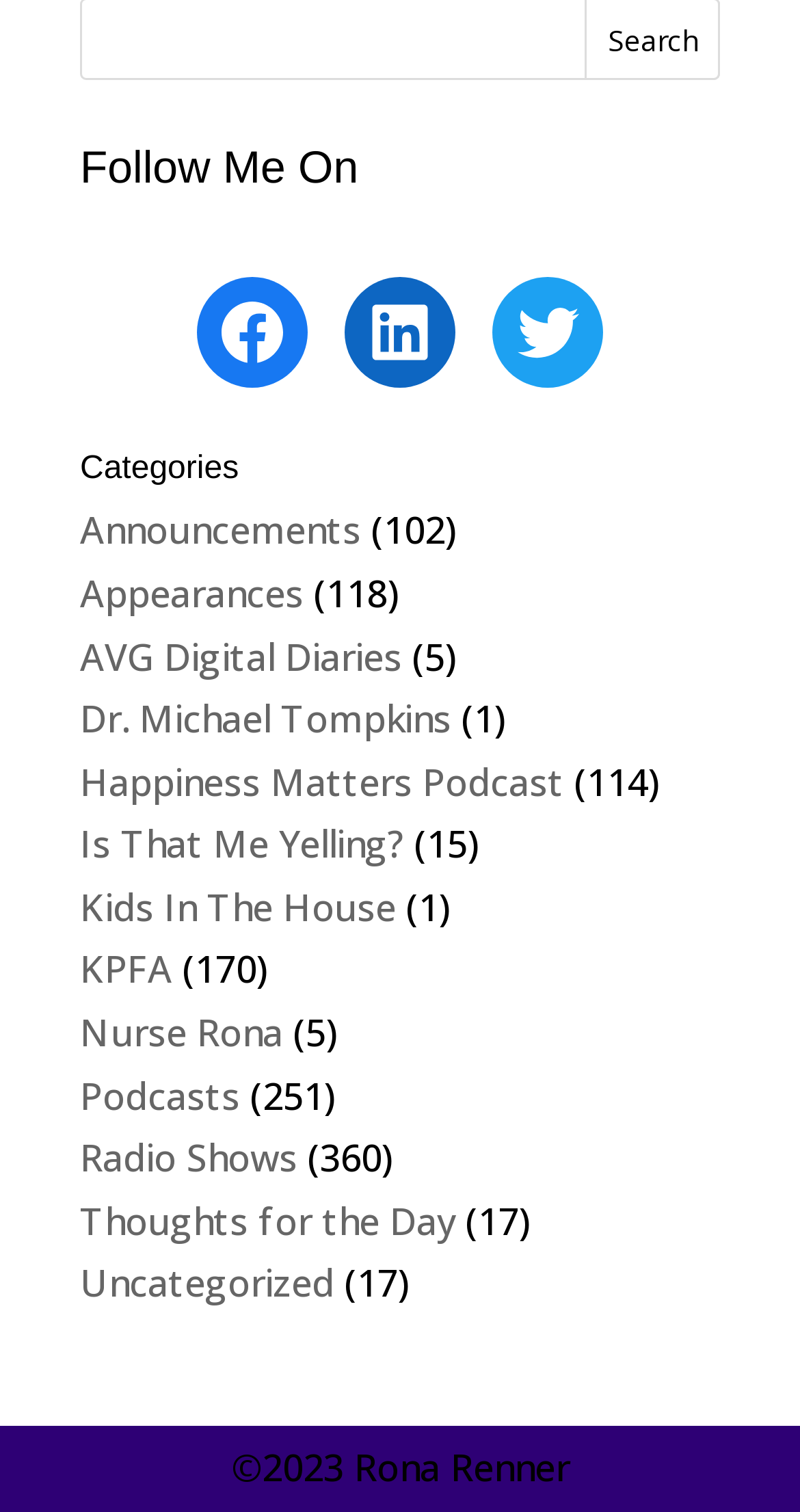How many categories are available on this website?
Using the image, provide a concise answer in one word or a short phrase.

13